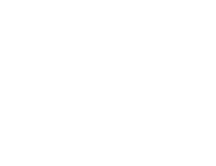Using the information from the screenshot, answer the following question thoroughly:
Who can benefit from using a spirit level?

Both amateur and professional photographers can benefit from using a spirit level to enhance their skills and capture high-quality images with precise alignment and balance.